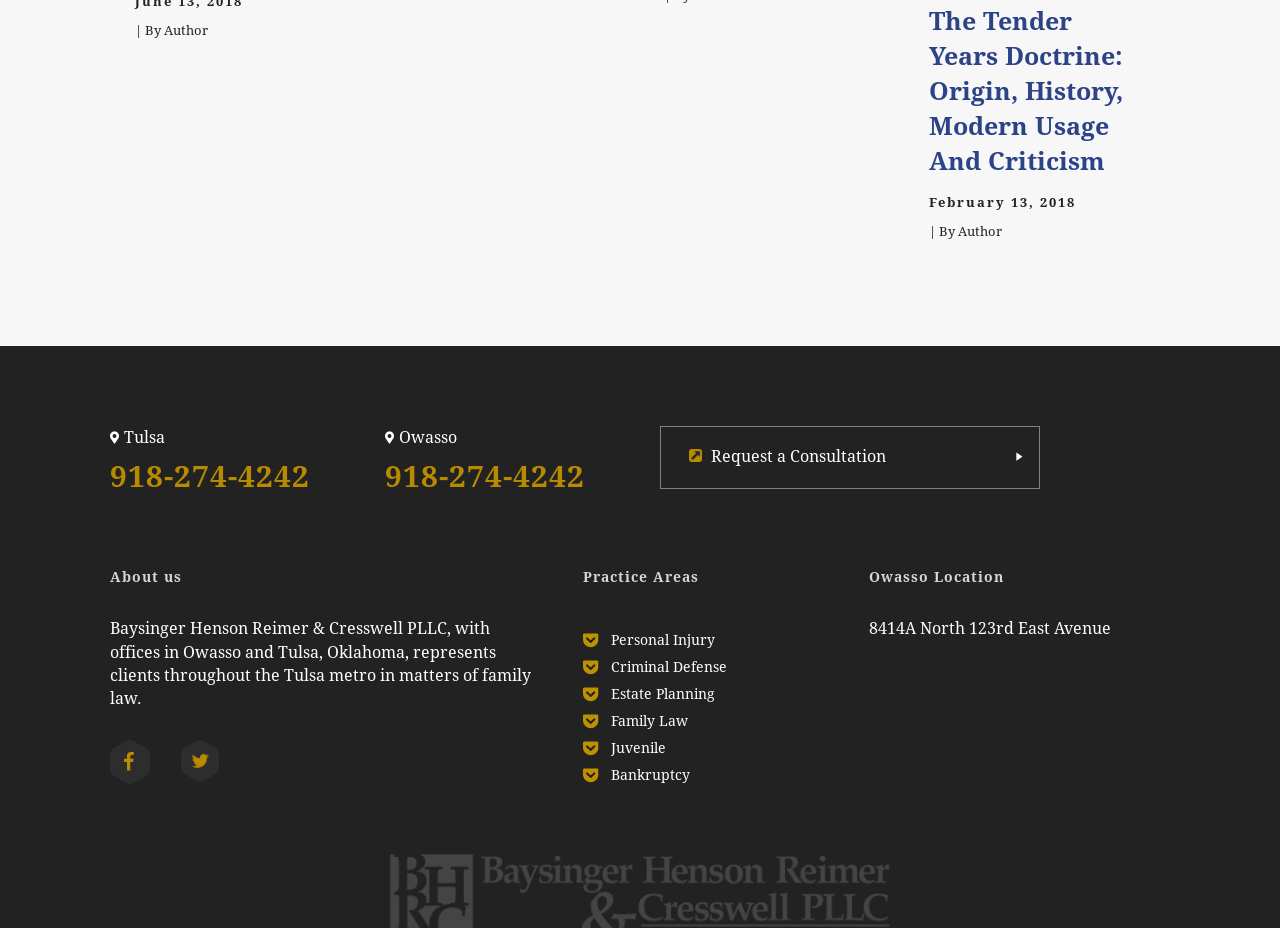Please find the bounding box coordinates of the element that must be clicked to perform the given instruction: "Follow the law firm on Facebook". The coordinates should be four float numbers from 0 to 1, i.e., [left, top, right, bottom].

[0.086, 0.797, 0.117, 0.845]